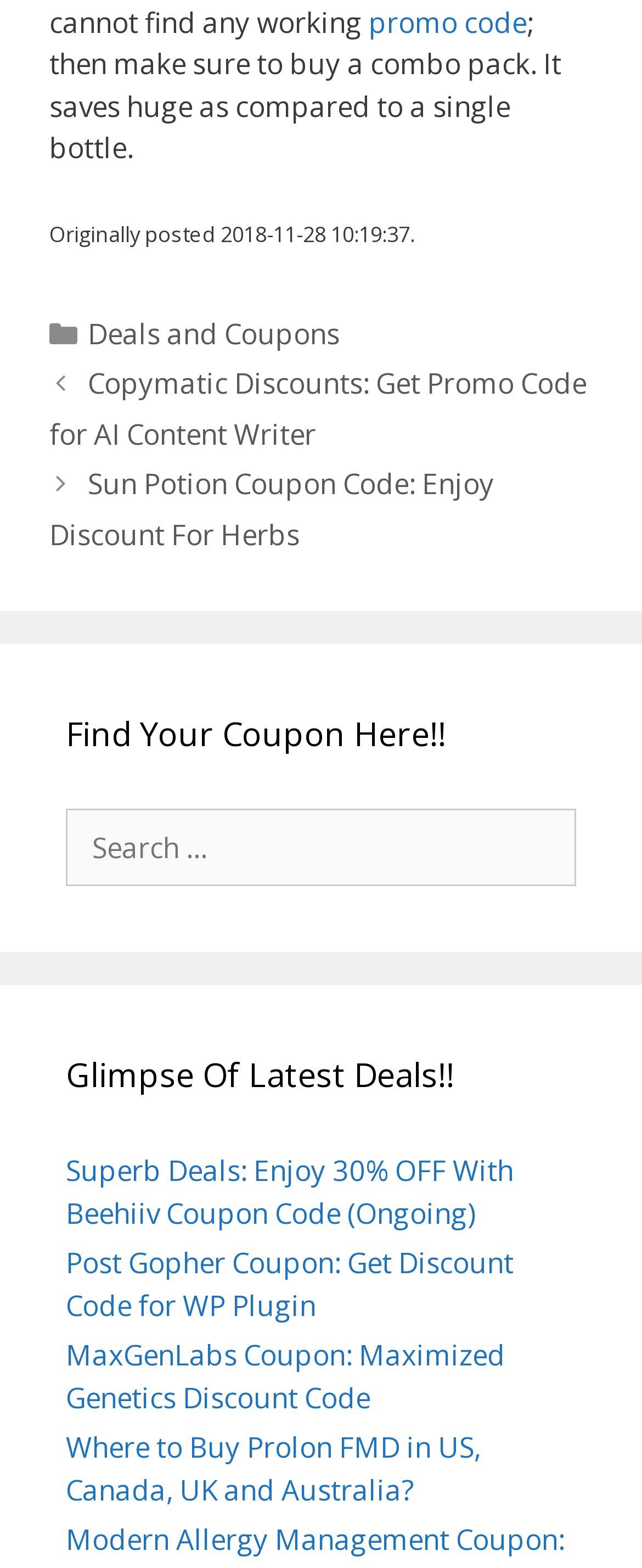Identify the bounding box coordinates of the specific part of the webpage to click to complete this instruction: "Check out Superb Deals".

[0.103, 0.734, 0.8, 0.785]